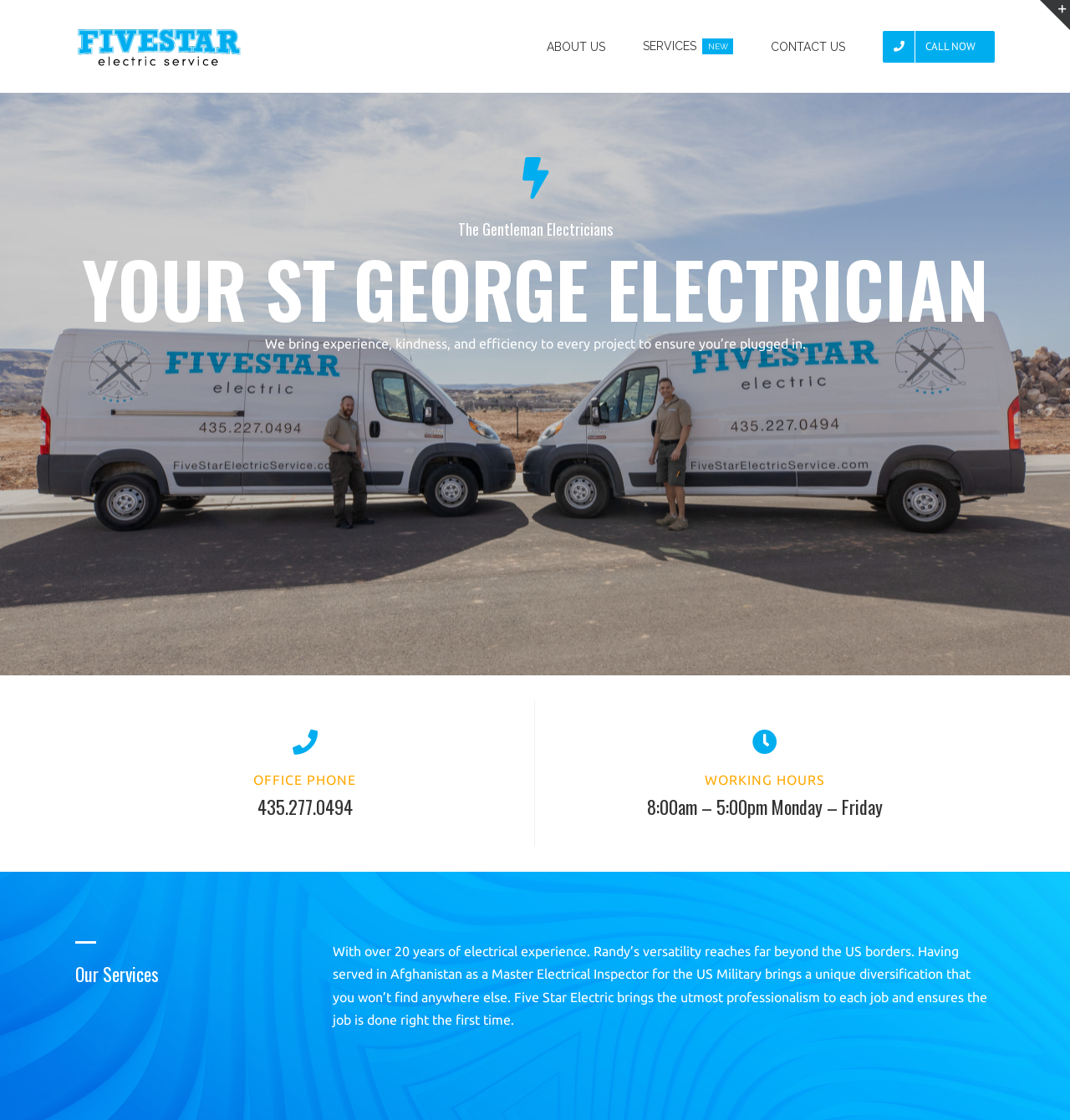Show the bounding box coordinates for the HTML element described as: "alt="Fivestar Electric Service Logo"".

[0.07, 0.023, 0.227, 0.06]